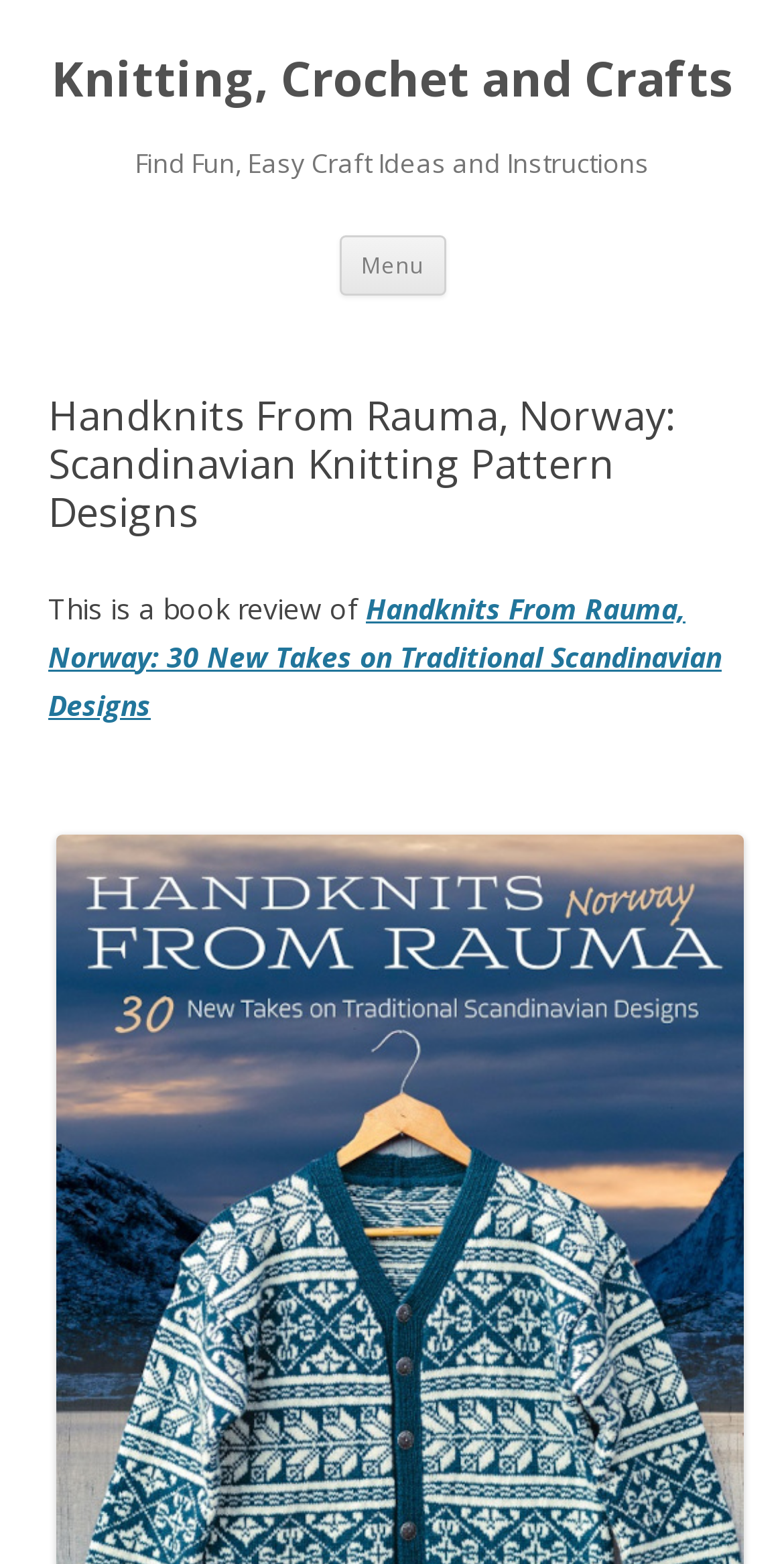Determine the bounding box coordinates for the UI element described. Format the coordinates as (top-left x, top-left y, bottom-right x, bottom-right y) and ensure all values are between 0 and 1. Element description: Knitting, Crochet and Crafts

[0.065, 0.031, 0.935, 0.071]